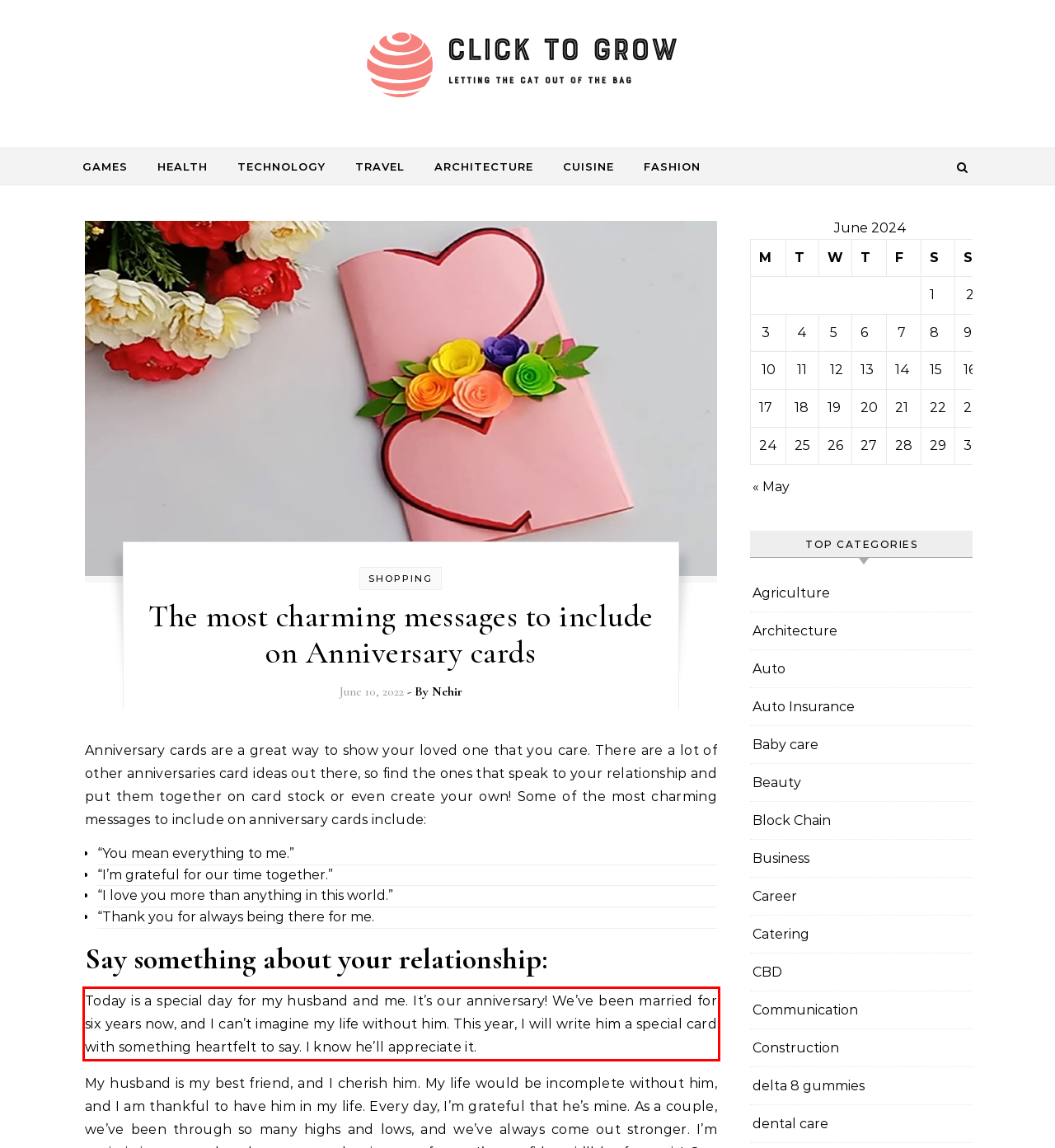Given a screenshot of a webpage containing a red bounding box, perform OCR on the text within this red bounding box and provide the text content.

Today is a special day for my husband and me. It’s our anniversary! We’ve been married for six years now, and I can’t imagine my life without him. This year, I will write him a special card with something heartfelt to say. I know he’ll appreciate it.